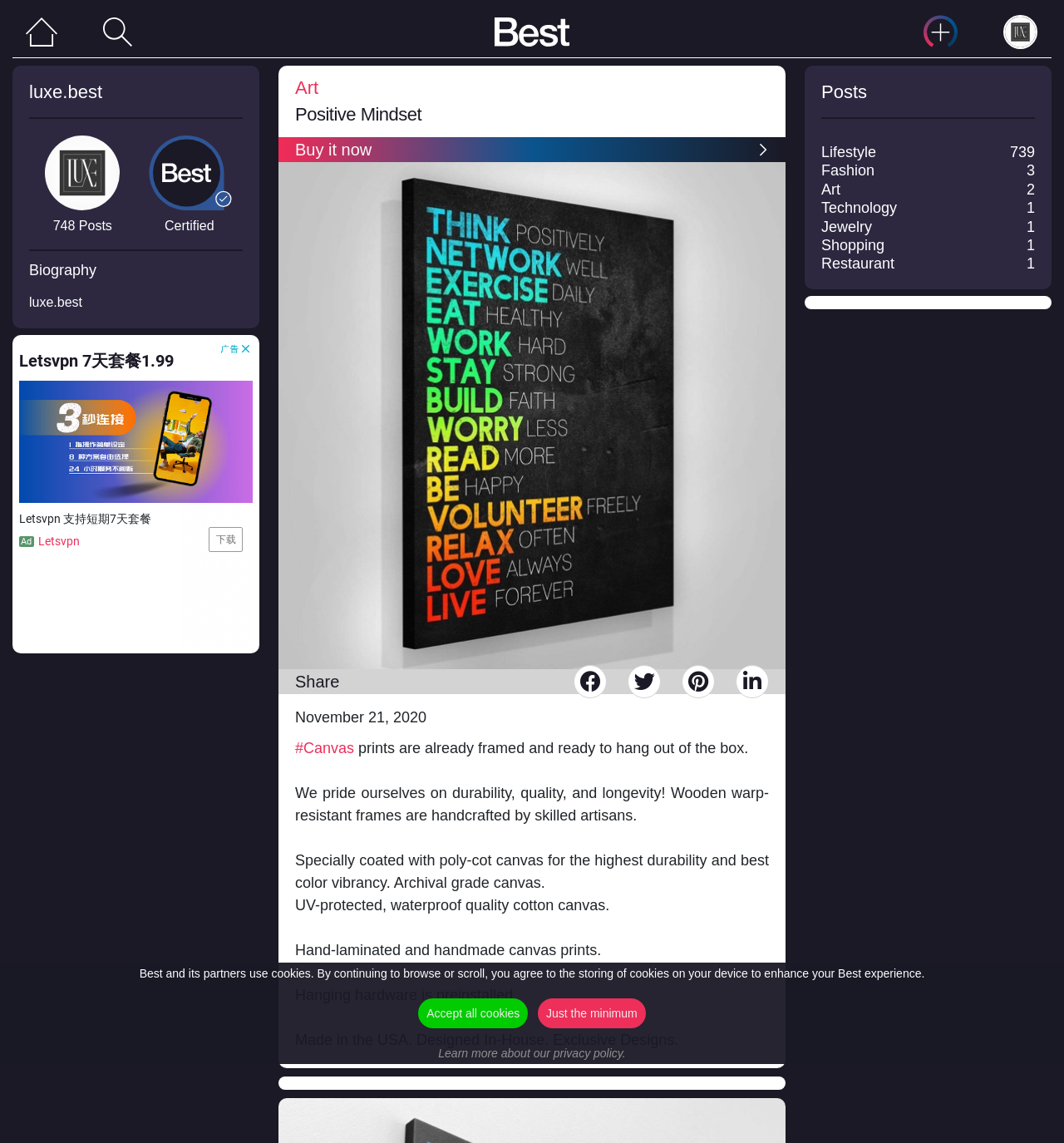Please provide a brief answer to the question using only one word or phrase: 
How many posts are there on this webpage?

748